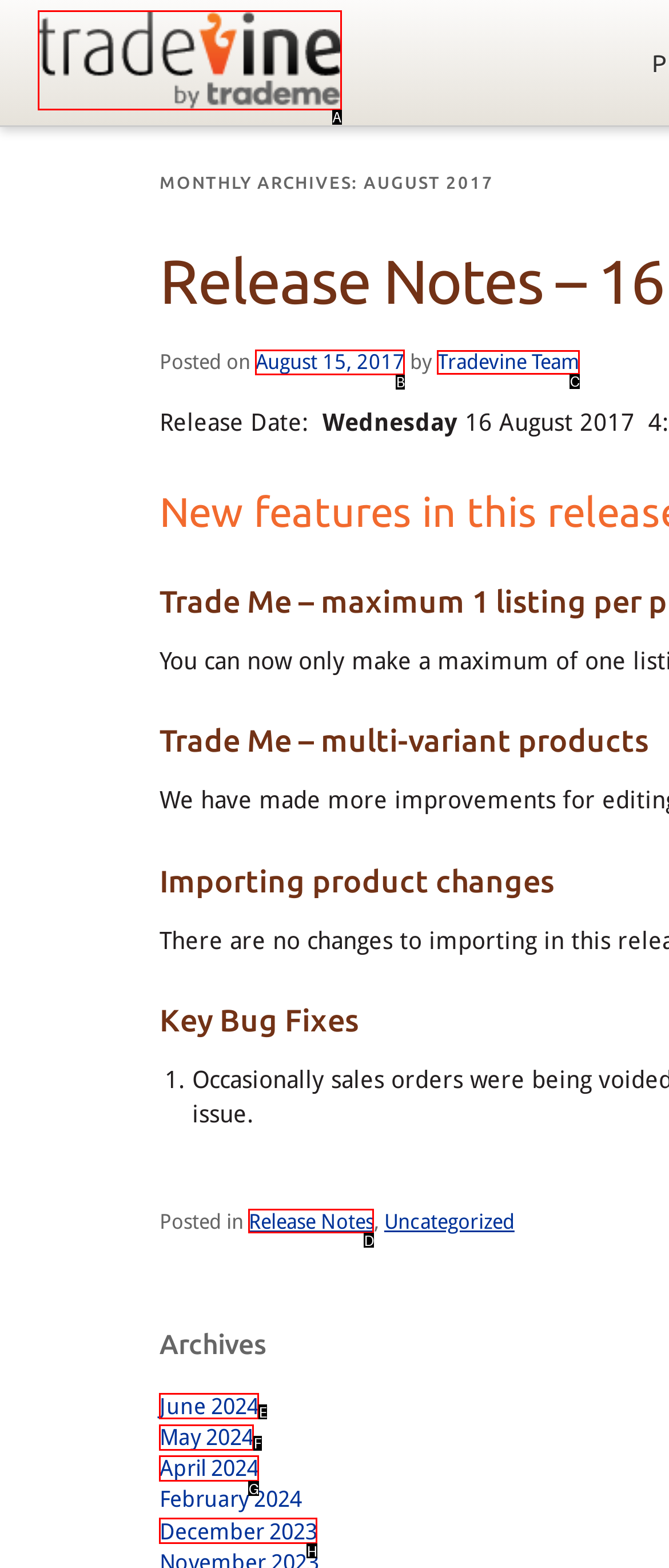Pick the option that should be clicked to perform the following task: view August 15, 2017 post
Answer with the letter of the selected option from the available choices.

B